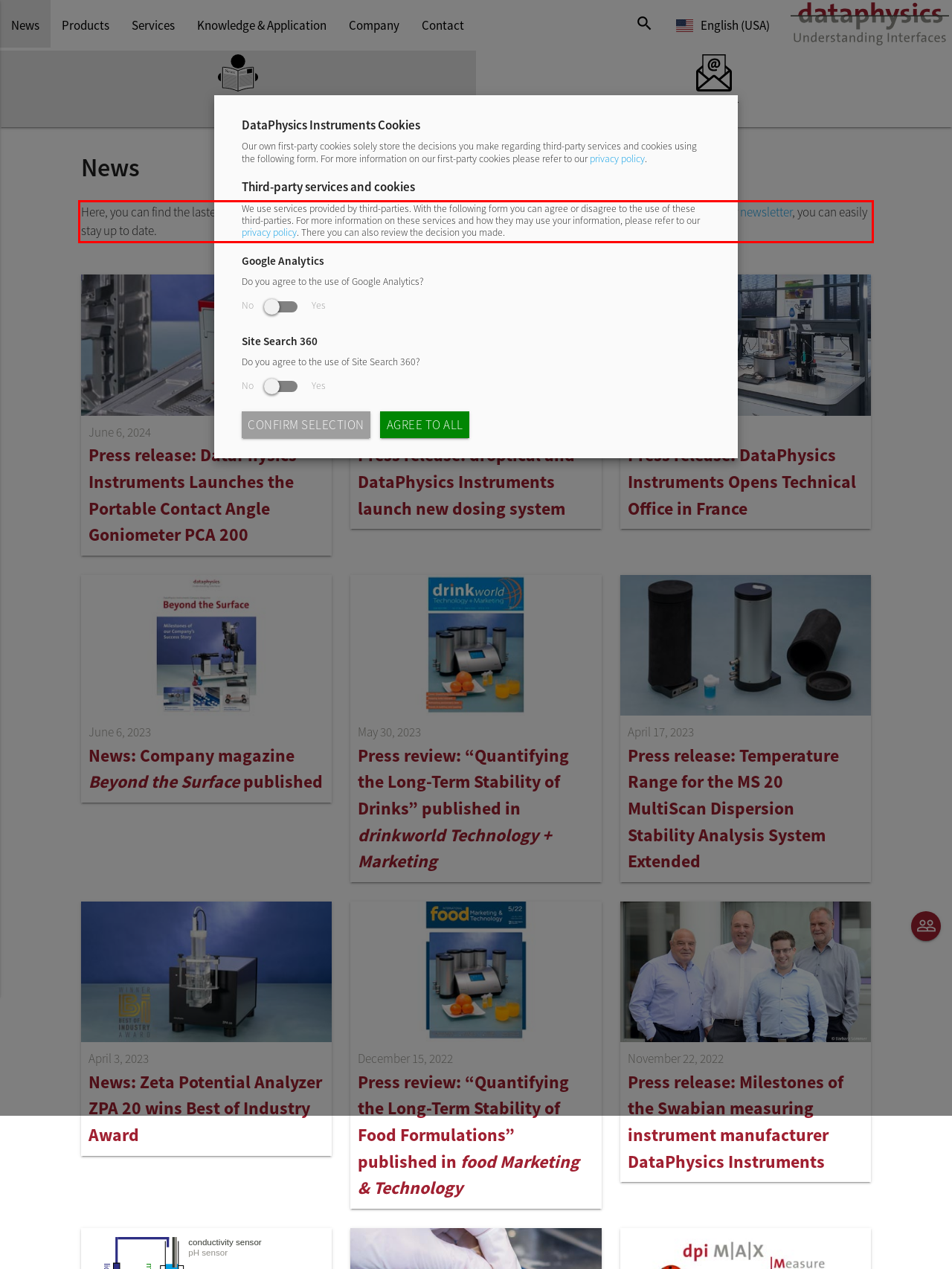Please examine the webpage screenshot and extract the text within the red bounding box using OCR.

Here, you can find the lastest news from DataPhysics Instruments, covering new developments in our company. By signing up to our newsletter, you can easily stay up to date.